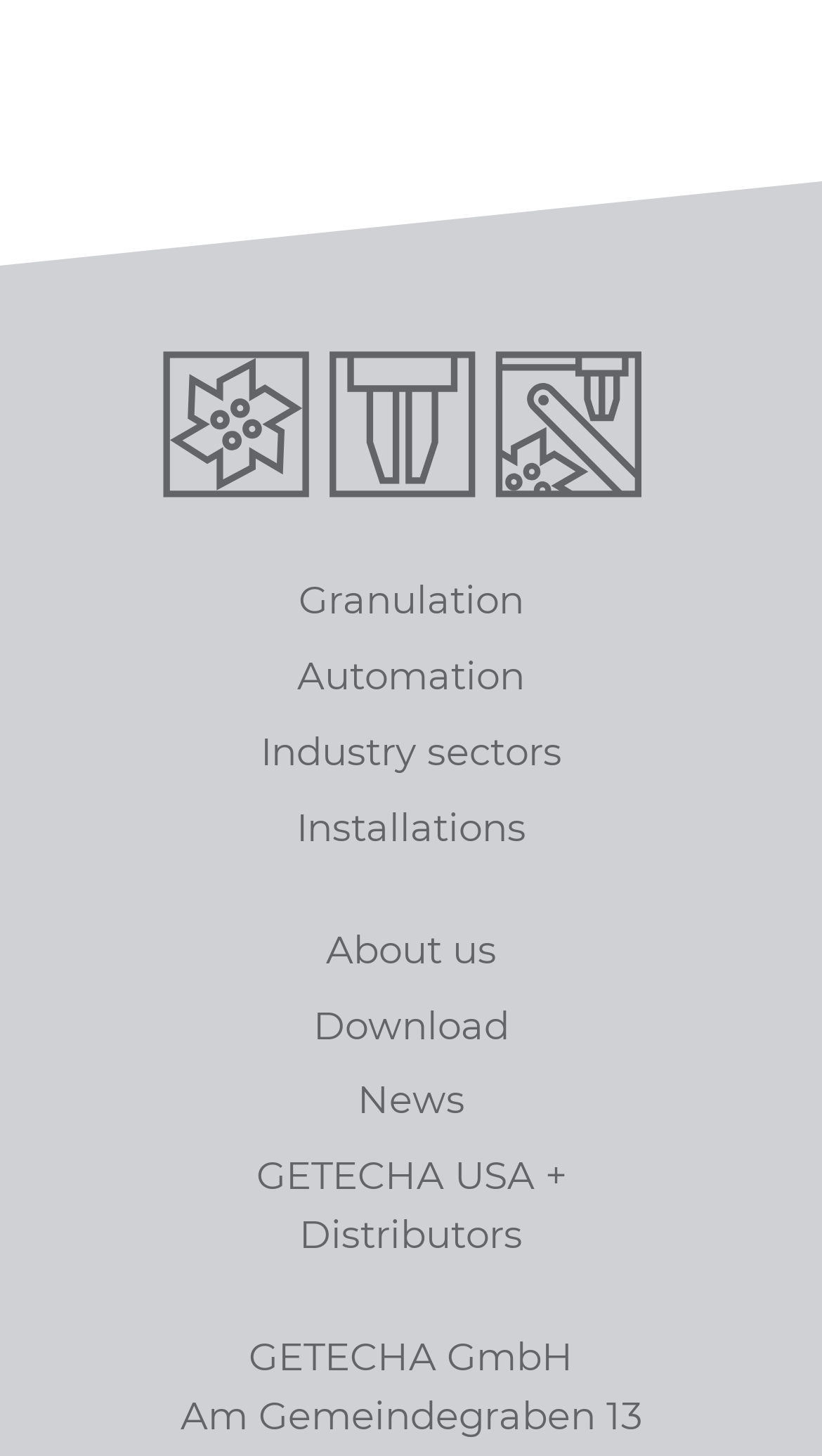Please give the bounding box coordinates of the area that should be clicked to fulfill the following instruction: "Explore Industry sectors". The coordinates should be in the format of four float numbers from 0 to 1, i.e., [left, top, right, bottom].

[0.601, 0.24, 0.804, 0.355]